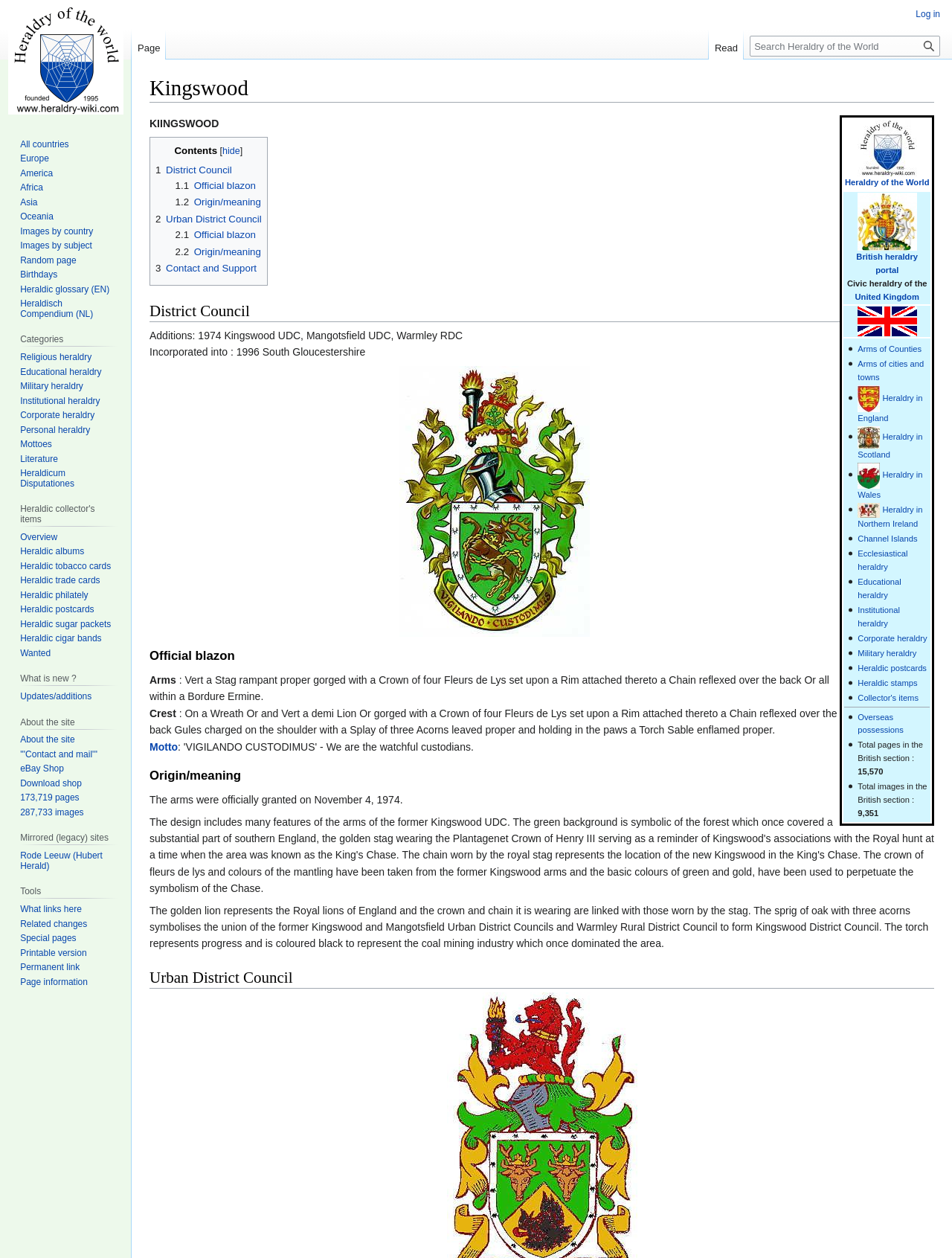Identify the bounding box coordinates for the UI element described as: "Info By State".

None